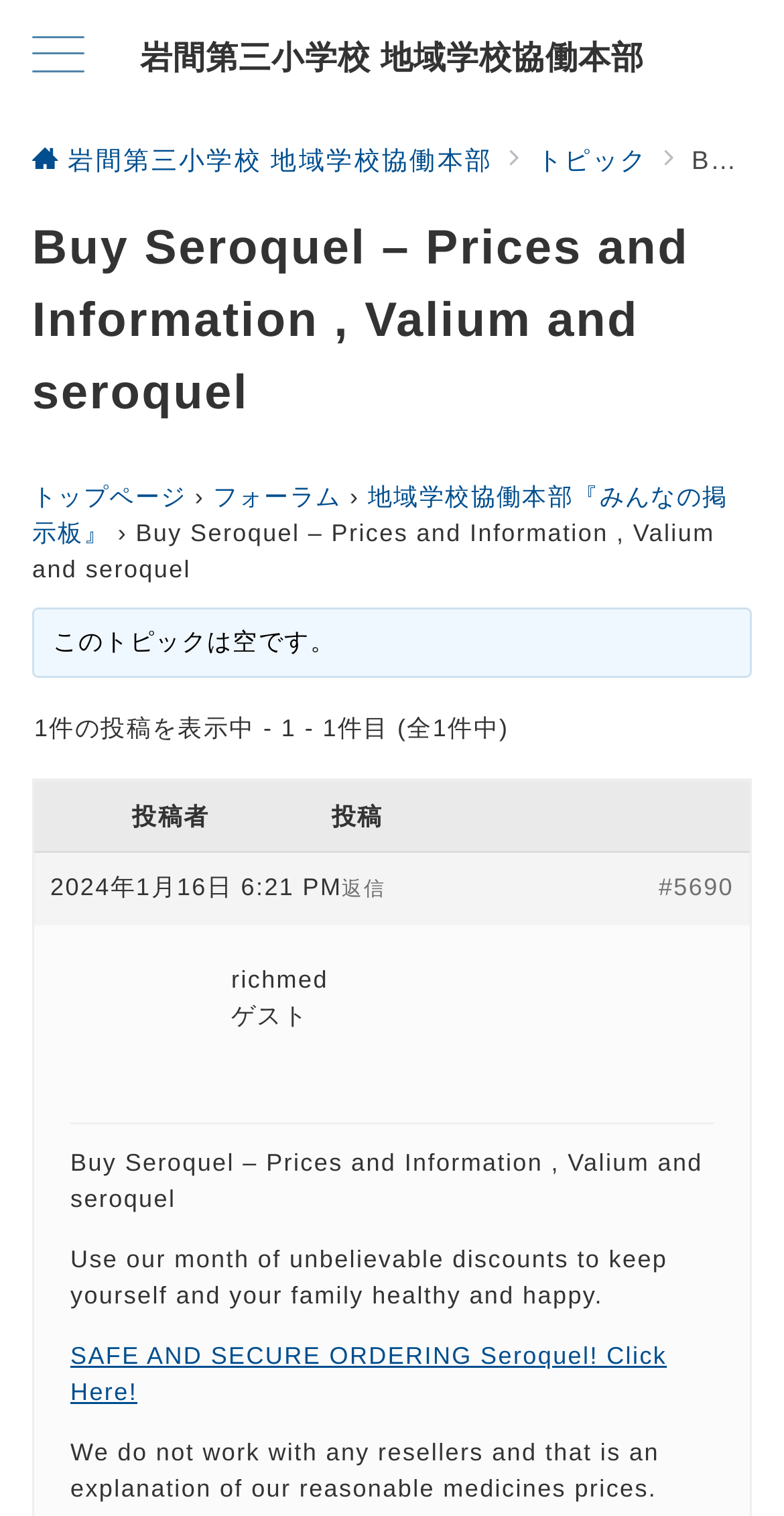What is the main heading displayed on the webpage? Please provide the text.

Buy Seroquel – Prices and Information , Valium and seroquel